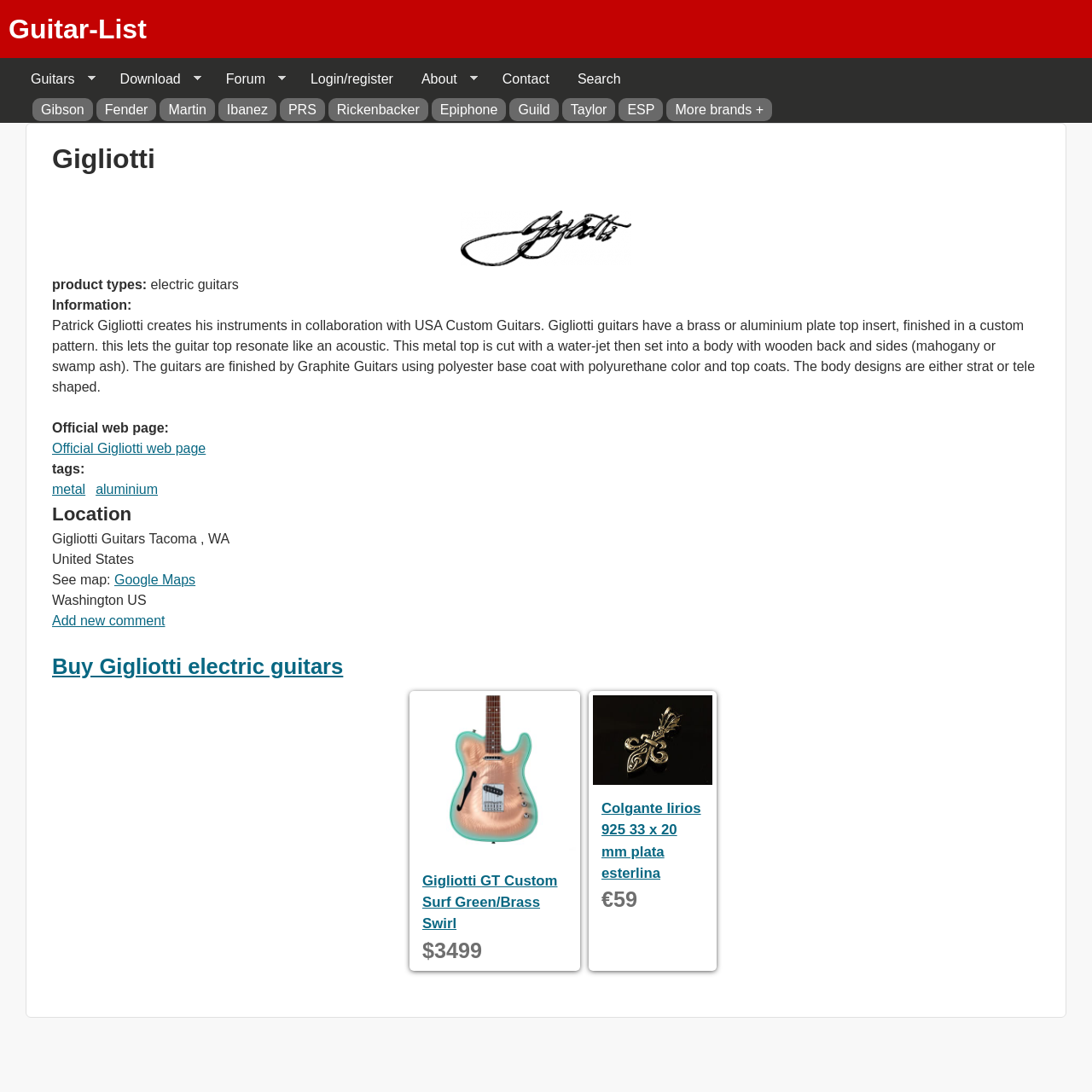Where is Gigliotti Guitars located?
Refer to the screenshot and answer in one word or phrase.

Tacoma, WA, United States